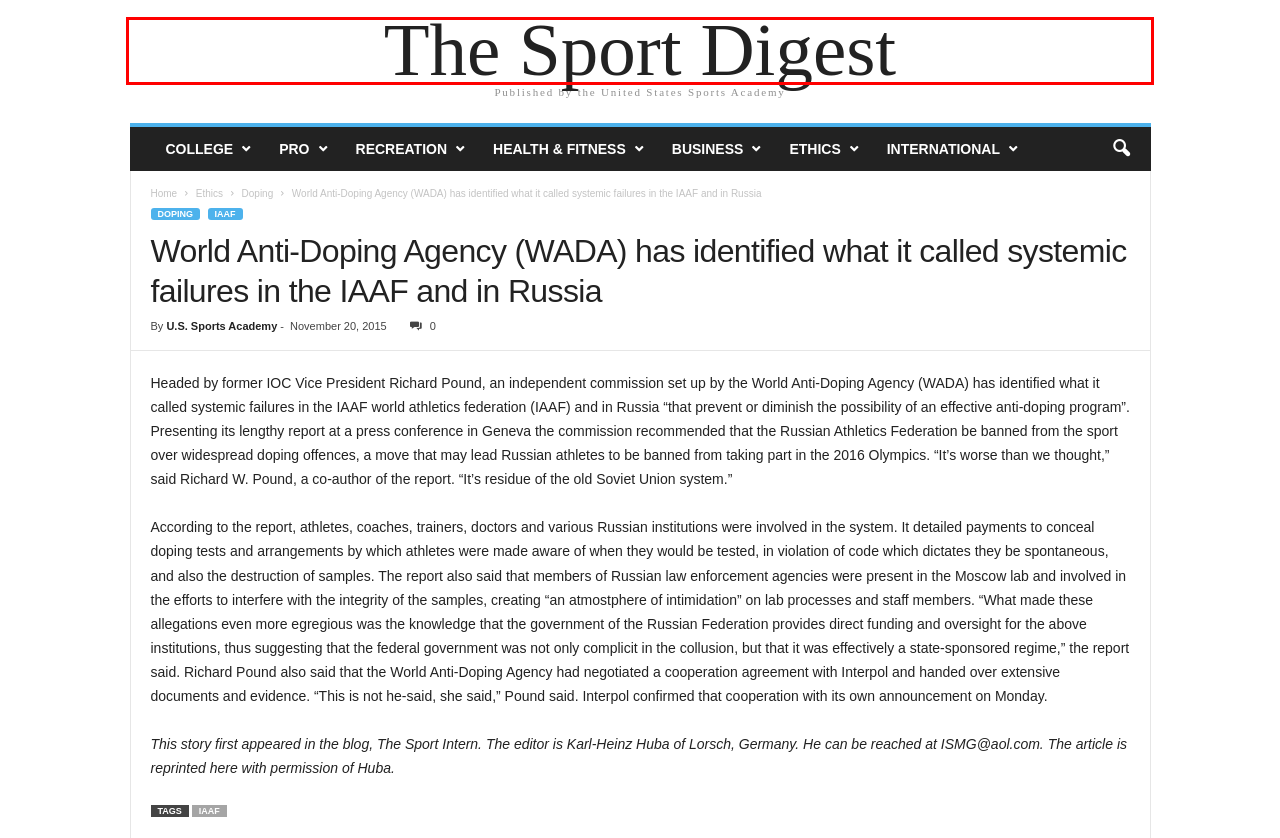You are provided with a screenshot of a webpage where a red rectangle bounding box surrounds an element. Choose the description that best matches the new webpage after clicking the element in the red bounding box. Here are the choices:
A. International – The Sport Digest
B. Health & Fitness – The Sport Digest
C. IAAF – The Sport Digest
D. Recreation – The Sport Digest
E. U.S. Sports Academy – The Sport Digest
F. Business – The Sport Digest
G. The Sport Digest – Published by the United States Sports Academy
H. Ethics – The Sport Digest

G